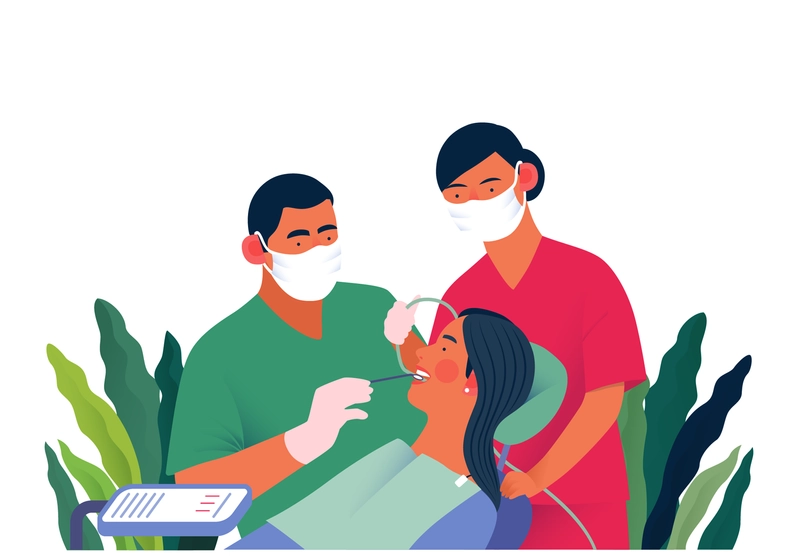Please provide a comprehensive response to the question below by analyzing the image: 
What is the purpose of the green plants?

The presence of lush green plants in the dental office is intended to create a calming and peaceful atmosphere, which is essential for patients who may be anxious or nervous about their dental care.